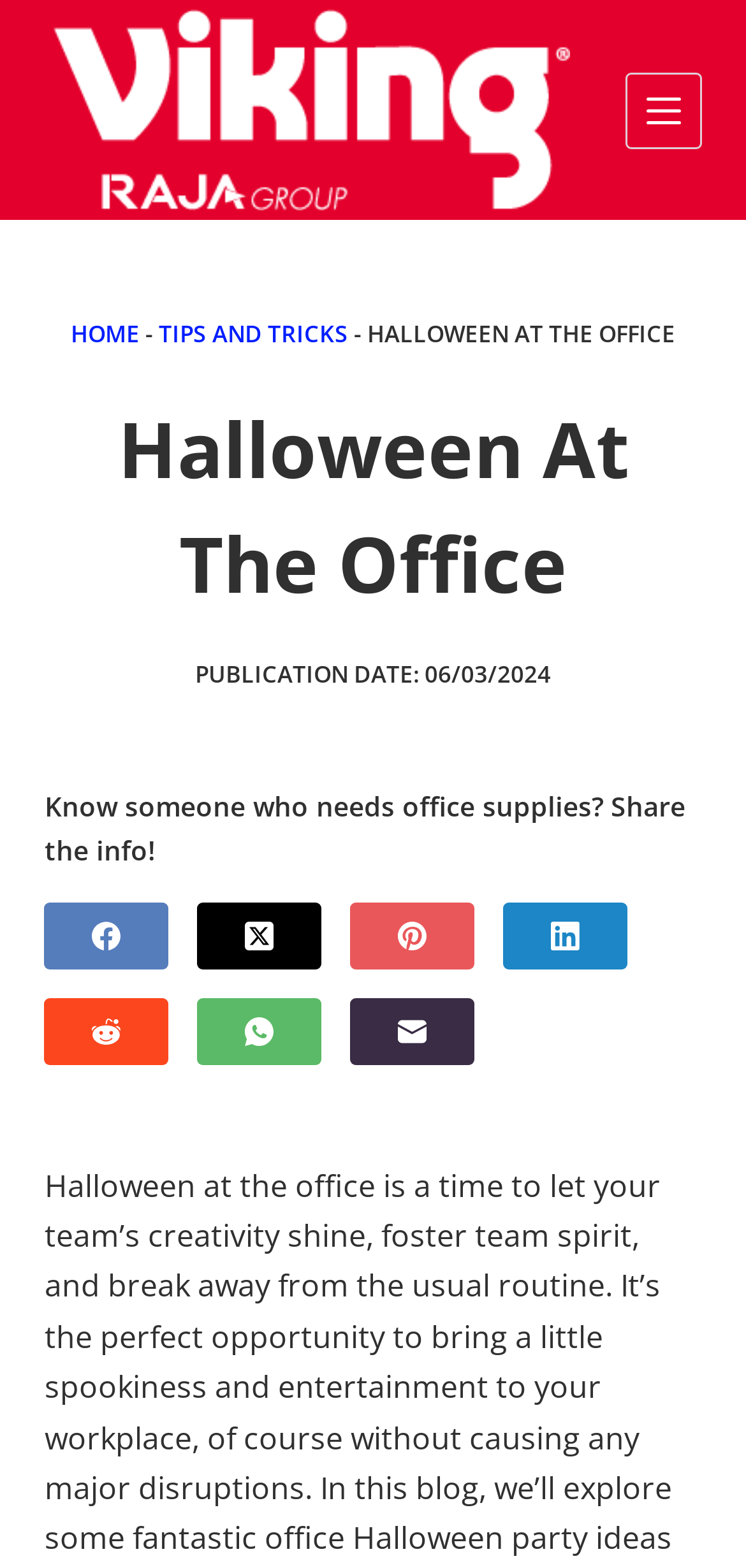What is the publication date of the article?
Based on the screenshot, provide your answer in one word or phrase.

06/03/2024